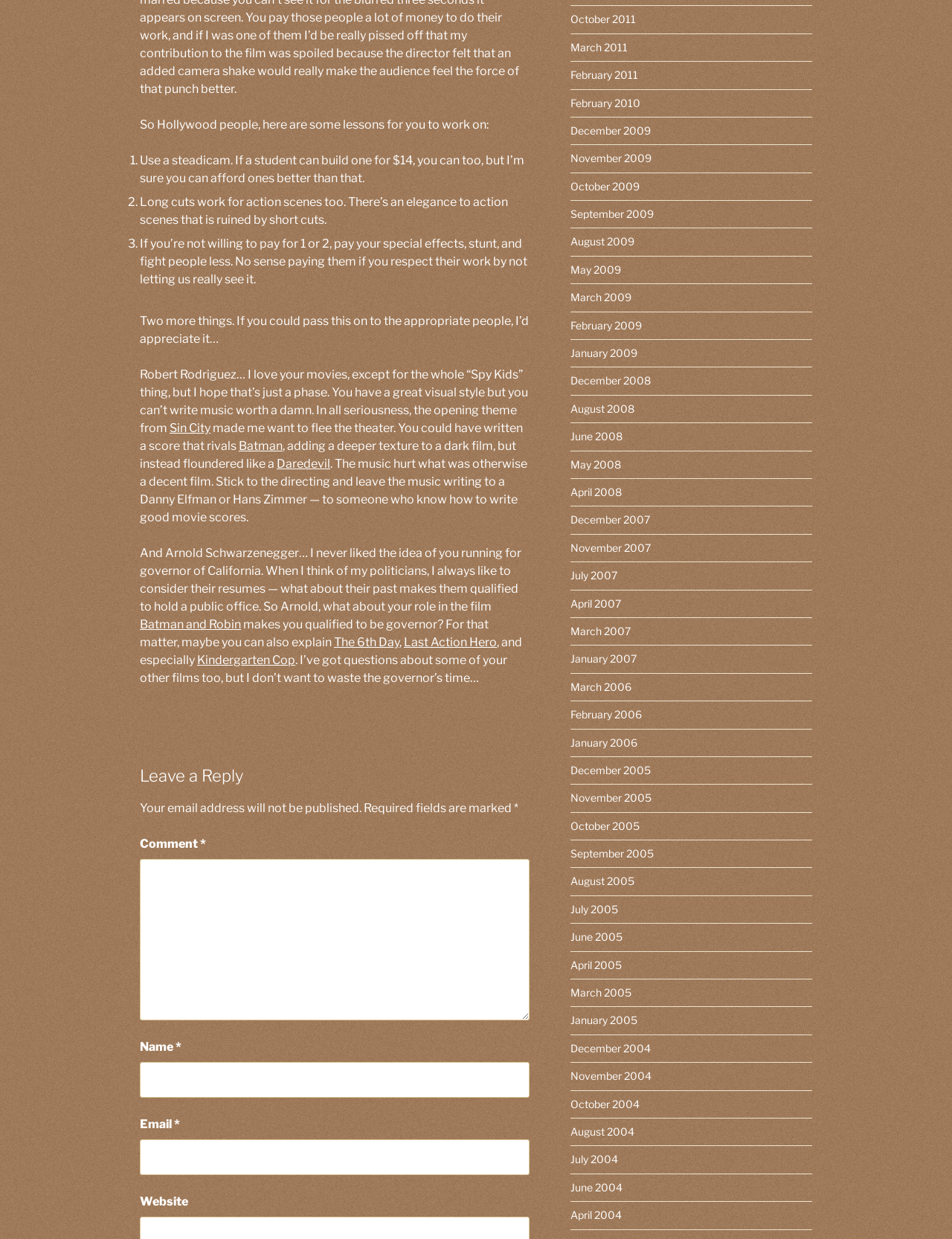Provide your answer in one word or a succinct phrase for the question: 
What is the format of the webpage?

Blog post